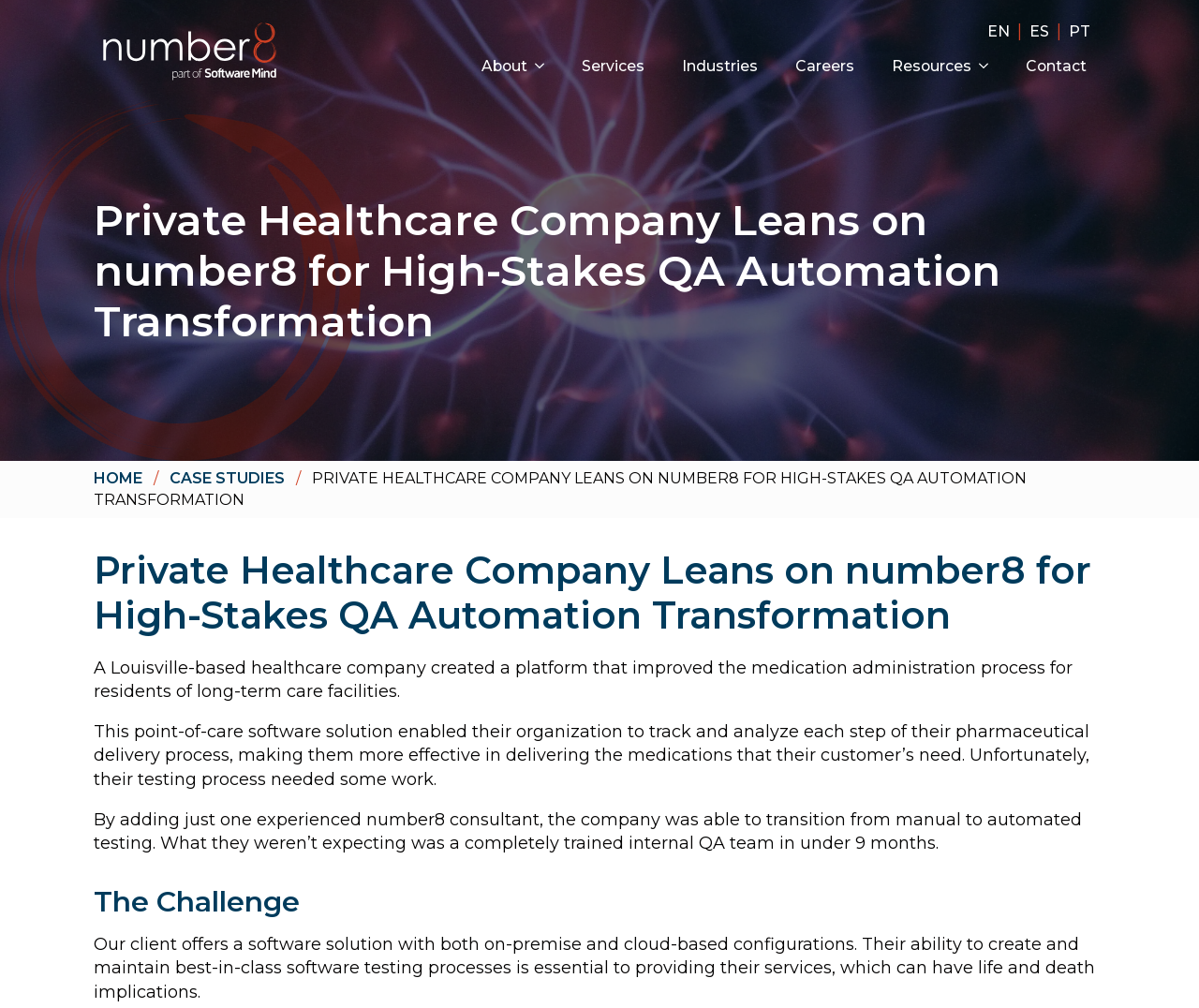Determine the bounding box coordinates for the HTML element mentioned in the following description: "alt="number8 part of software mind"". The coordinates should be a list of four floats ranging from 0 to 1, represented as [left, top, right, bottom].

[0.078, 0.019, 0.238, 0.081]